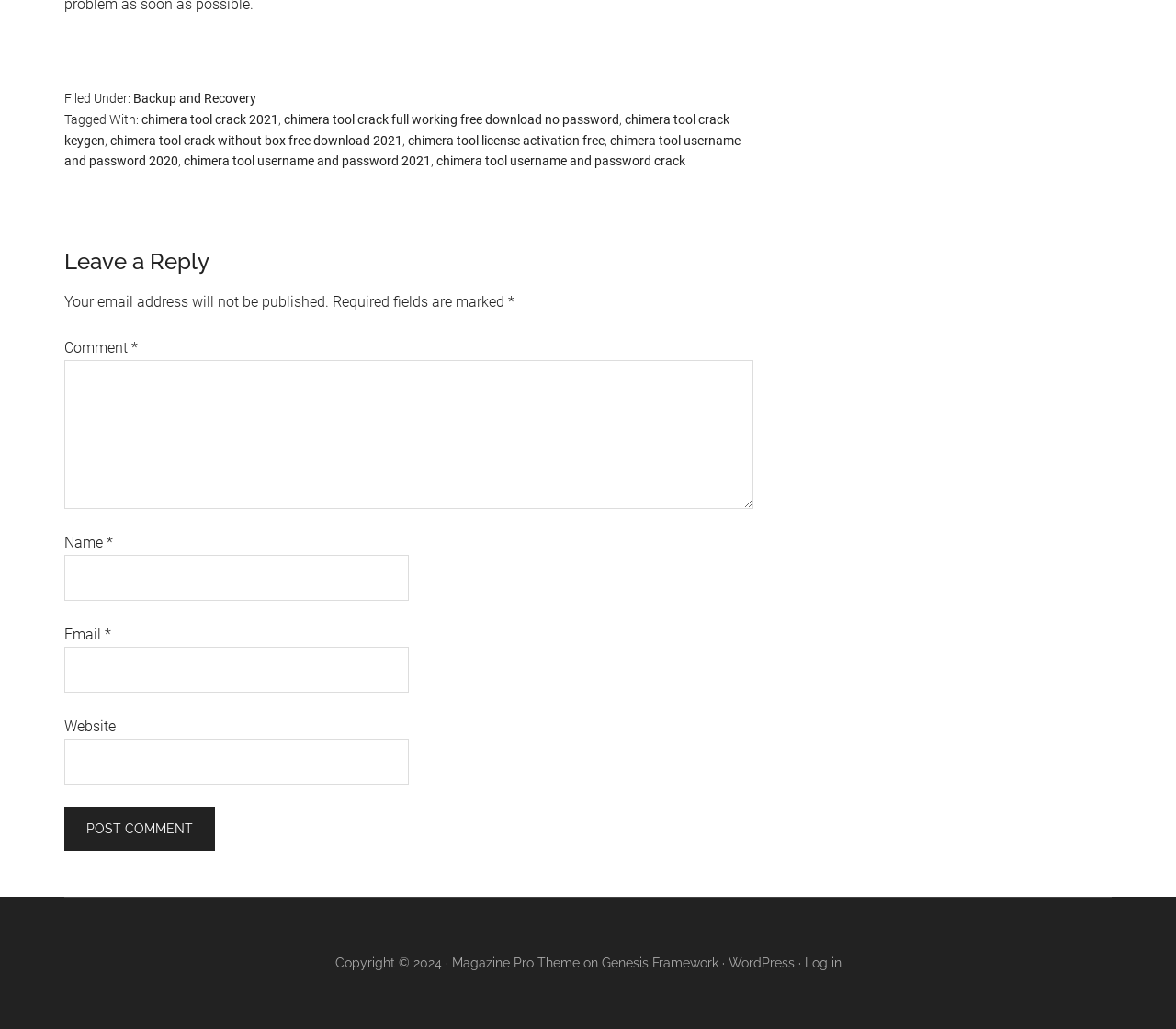Locate the coordinates of the bounding box for the clickable region that fulfills this instruction: "Click on the 'Post Comment' button".

[0.055, 0.784, 0.183, 0.827]